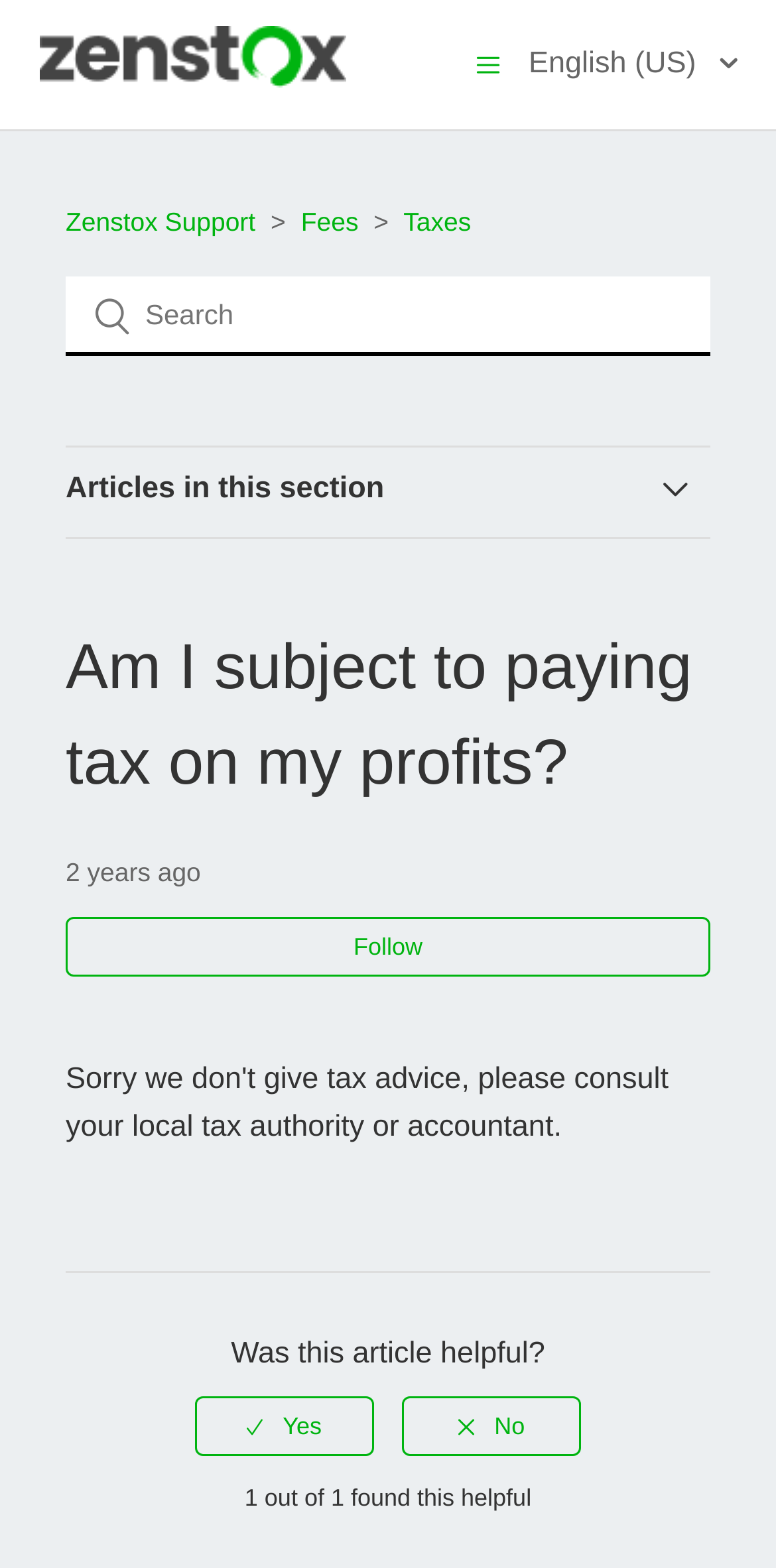What is the date of the article?
Please use the image to provide an in-depth answer to the question.

I determined the date of the article by looking at the time element with the text '2022-07-26 08:30' which is located near the heading of the article.